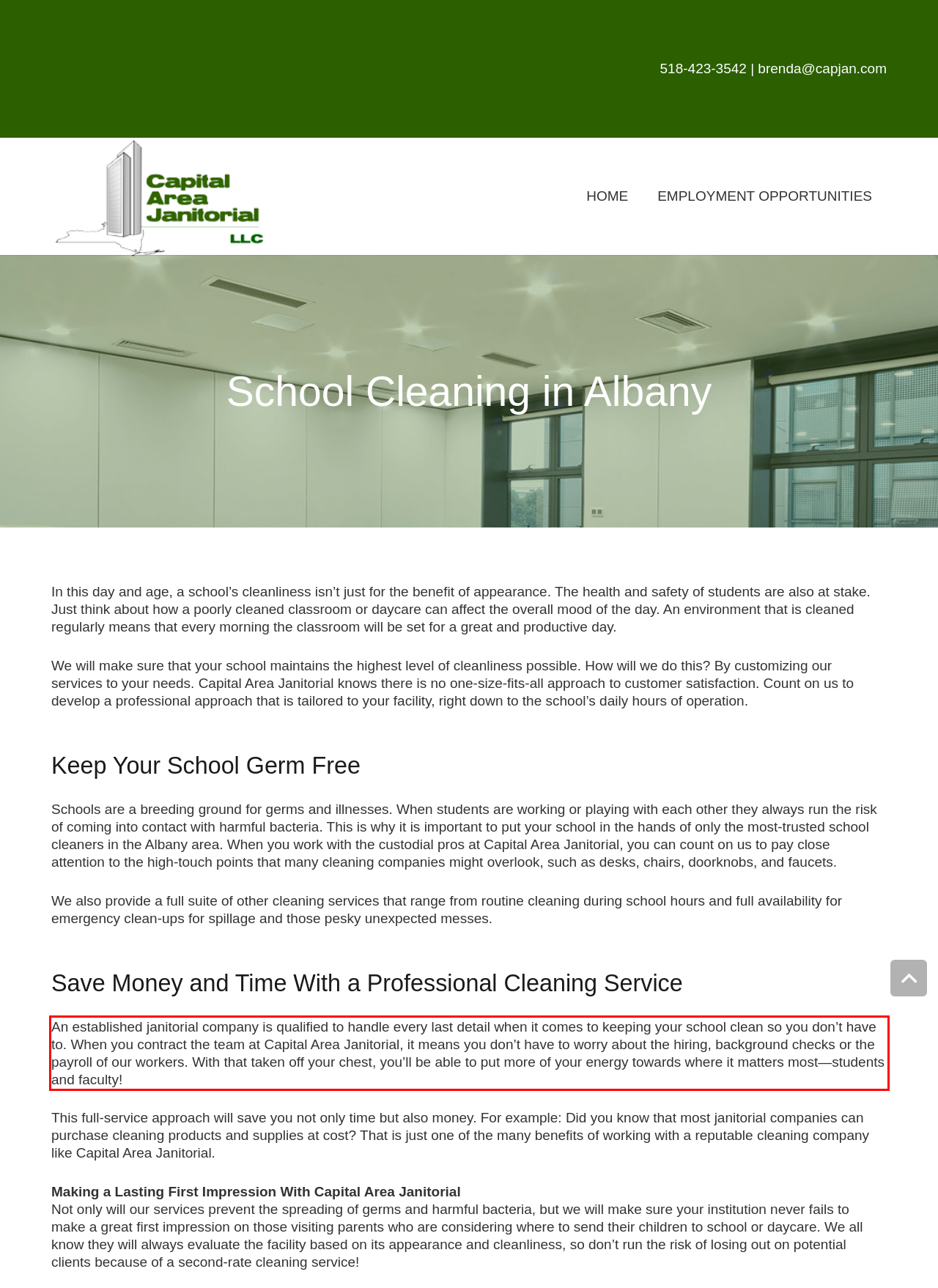View the screenshot of the webpage and identify the UI element surrounded by a red bounding box. Extract the text contained within this red bounding box.

An established janitorial company is qualified to handle every last detail when it comes to keeping your school clean so you don’t have to. When you contract the team at Capital Area Janitorial, it means you don’t have to worry about the hiring, background checks or the payroll of our workers. With that taken off your chest, you’ll be able to put more of your energy towards where it matters most—students and faculty!